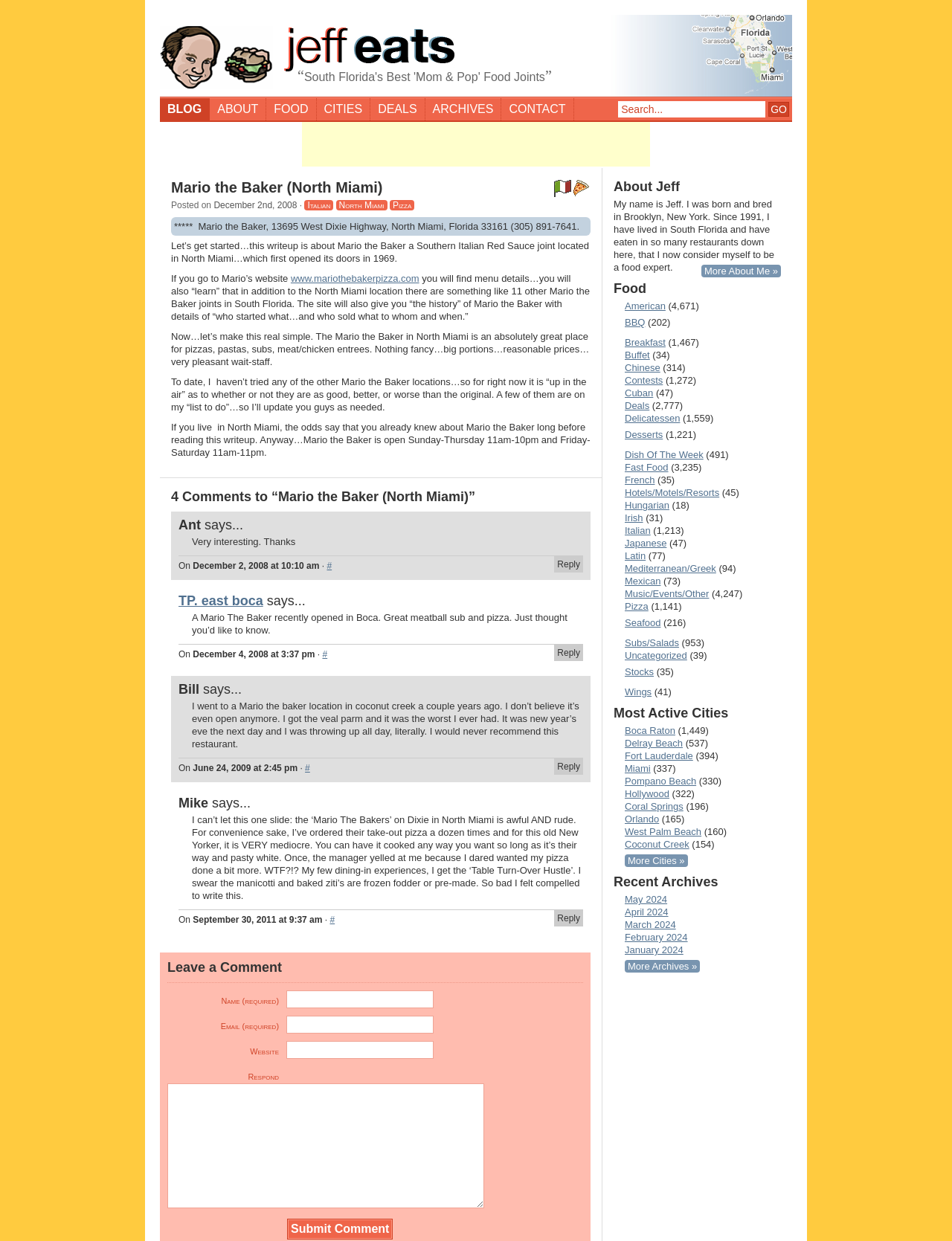Identify the bounding box coordinates of the clickable region to carry out the given instruction: "Search for something".

[0.649, 0.081, 0.804, 0.095]